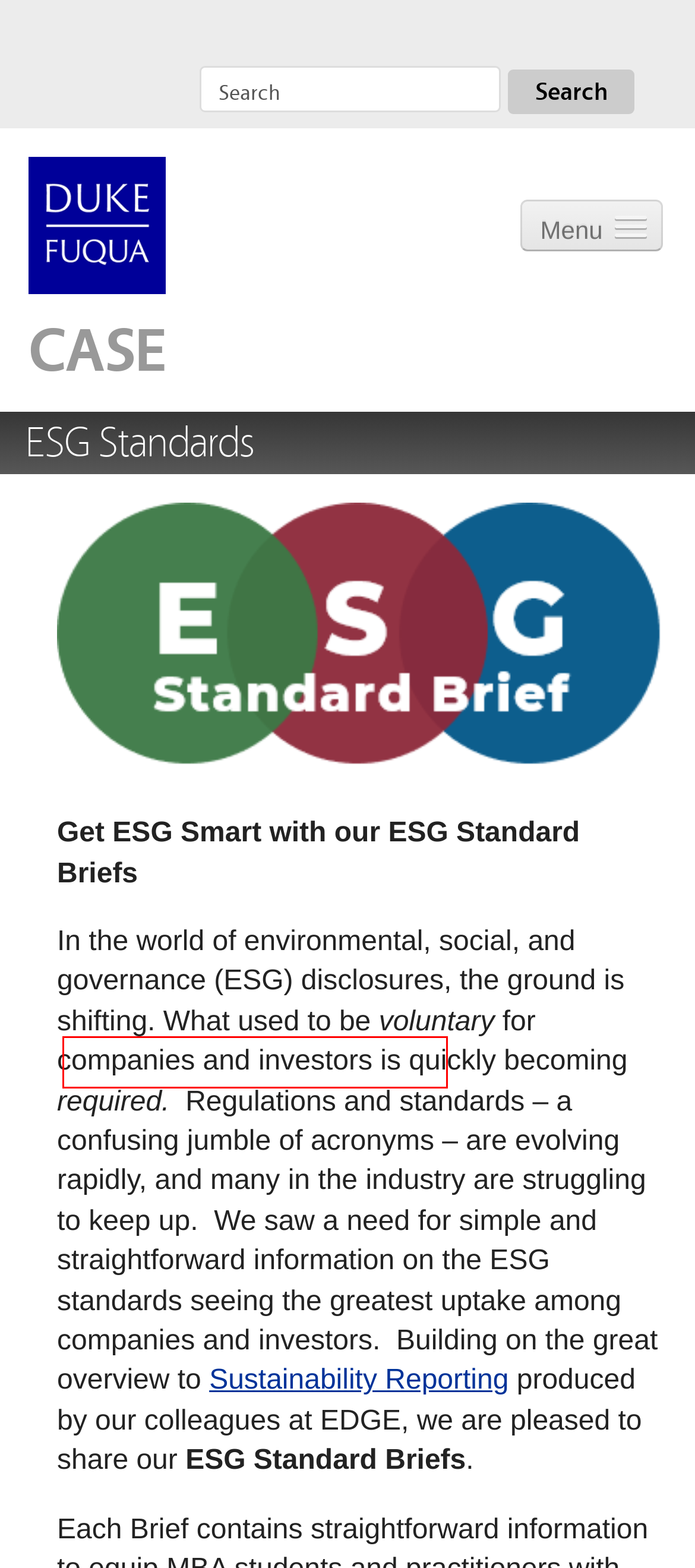You are presented with a screenshot of a webpage with a red bounding box. Select the webpage description that most closely matches the new webpage after clicking the element inside the red bounding box. The options are:
A. Online Tools | CASE
B. Alumni | CASE
C. Practitioners | CASE
D. CASE
E. Social Impact Program | CASE
F. Financial Aid | CASE
G. Alumni Profiles | CASE
H. Career Planning | CASE

G